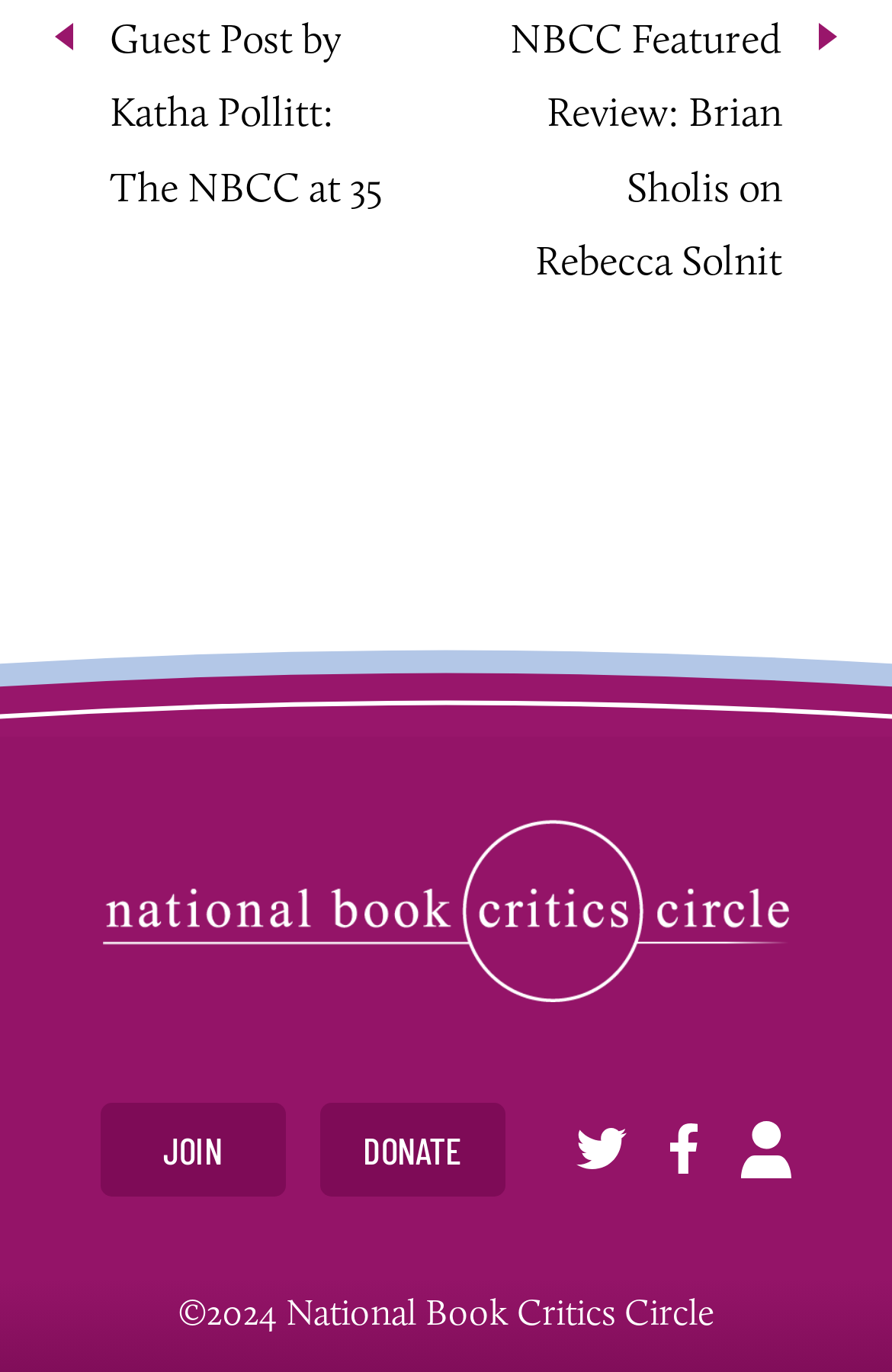What is the copyright year of the website?
Kindly offer a comprehensive and detailed response to the question.

The copyright year of the website can be found in the StaticText element with the text '©2024 National Book Critics Circle', which indicates the year of copyright.